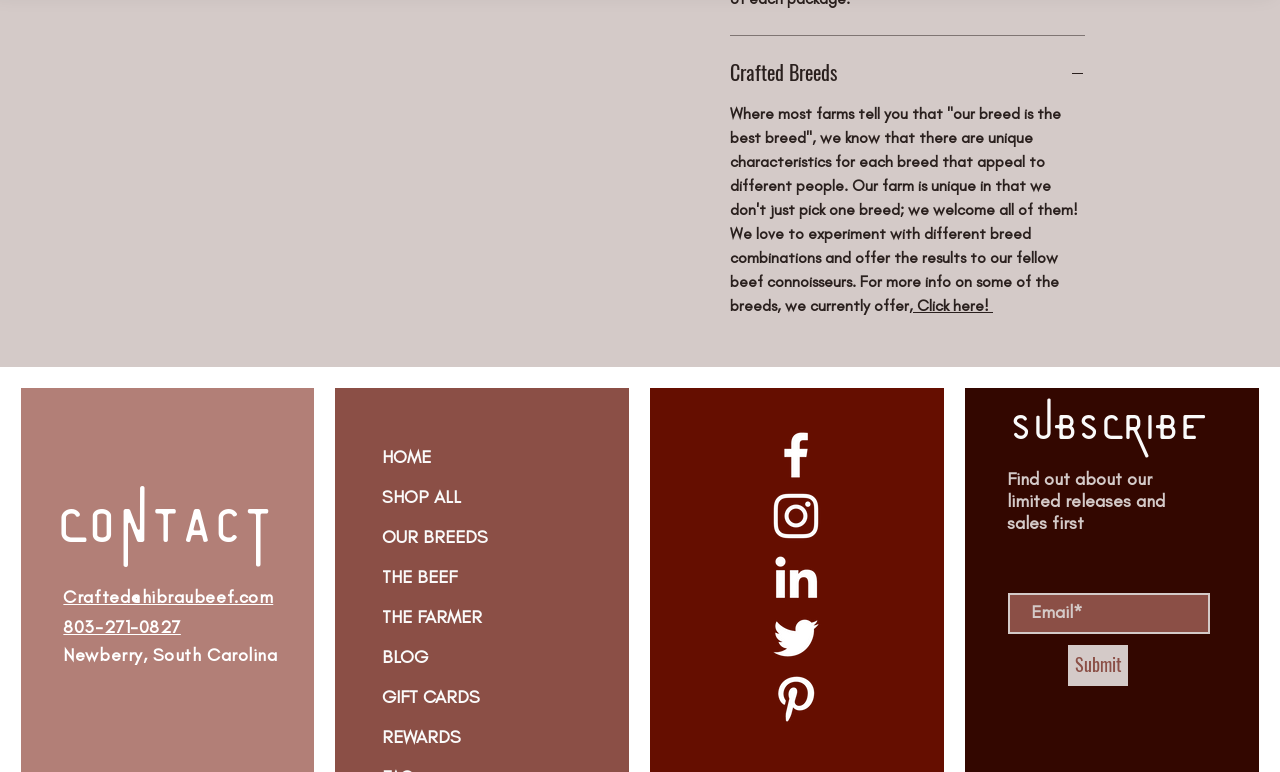Determine the bounding box coordinates of the target area to click to execute the following instruction: "Click on Click here!."

[0.713, 0.383, 0.776, 0.407]